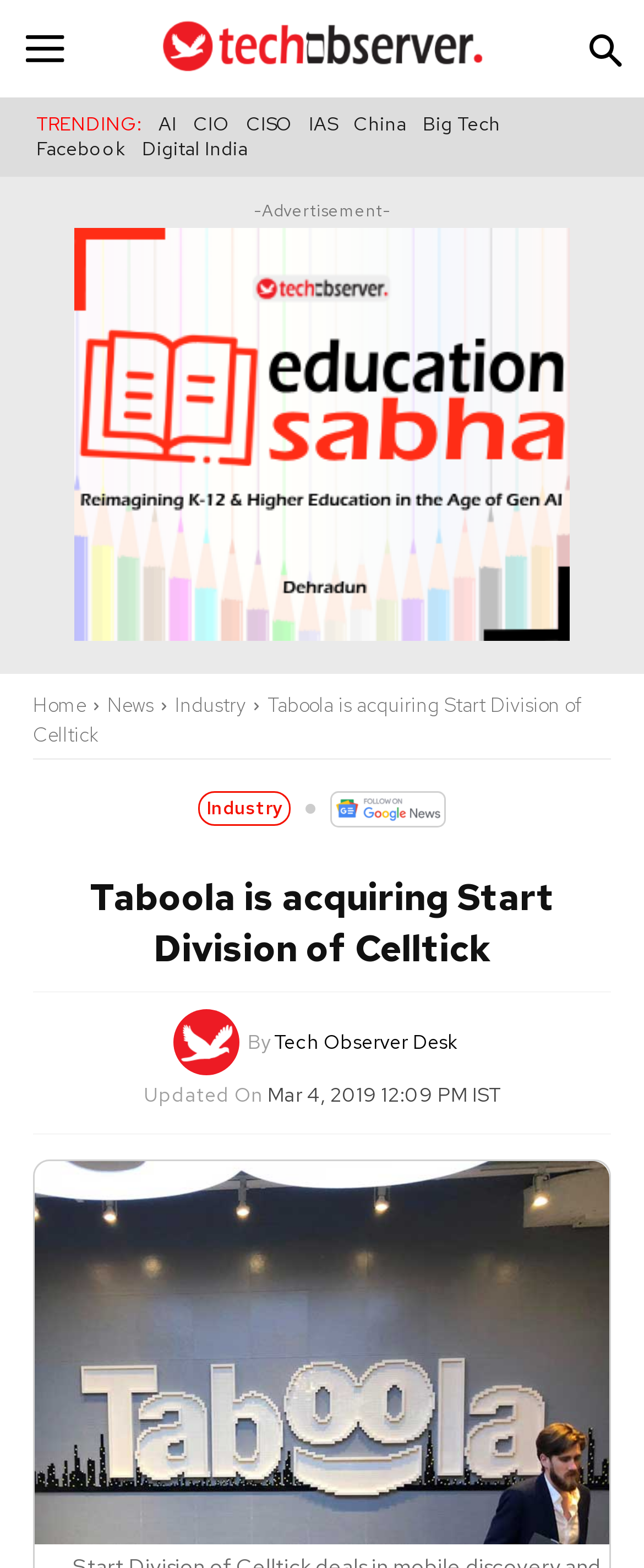Determine the bounding box coordinates of the clickable element to achieve the following action: 'Click on the 'Industry' link'. Provide the coordinates as four float values between 0 and 1, formatted as [left, top, right, bottom].

[0.272, 0.441, 0.382, 0.458]